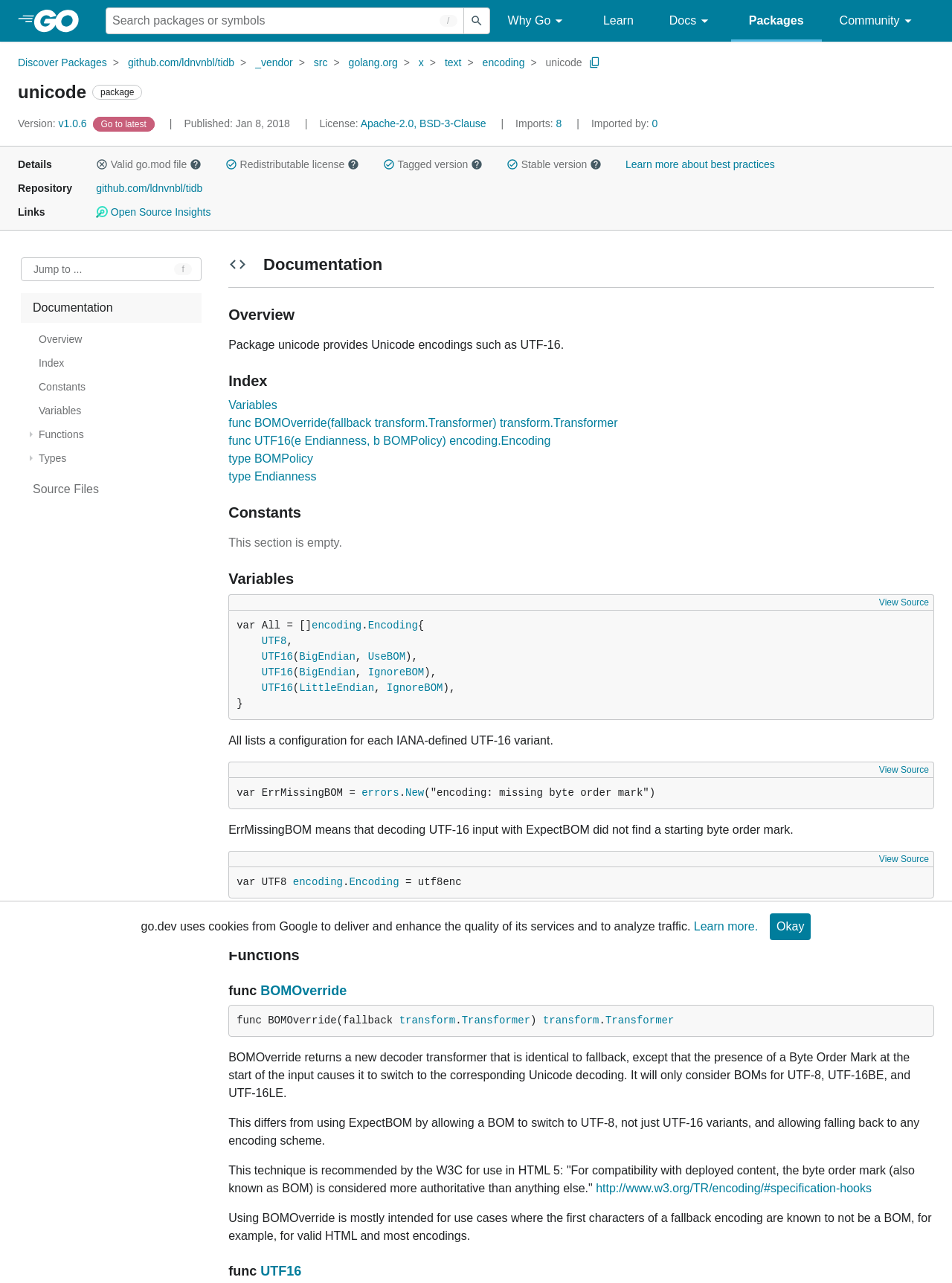What is the name of the package?
Use the screenshot to answer the question with a single word or phrase.

unicode